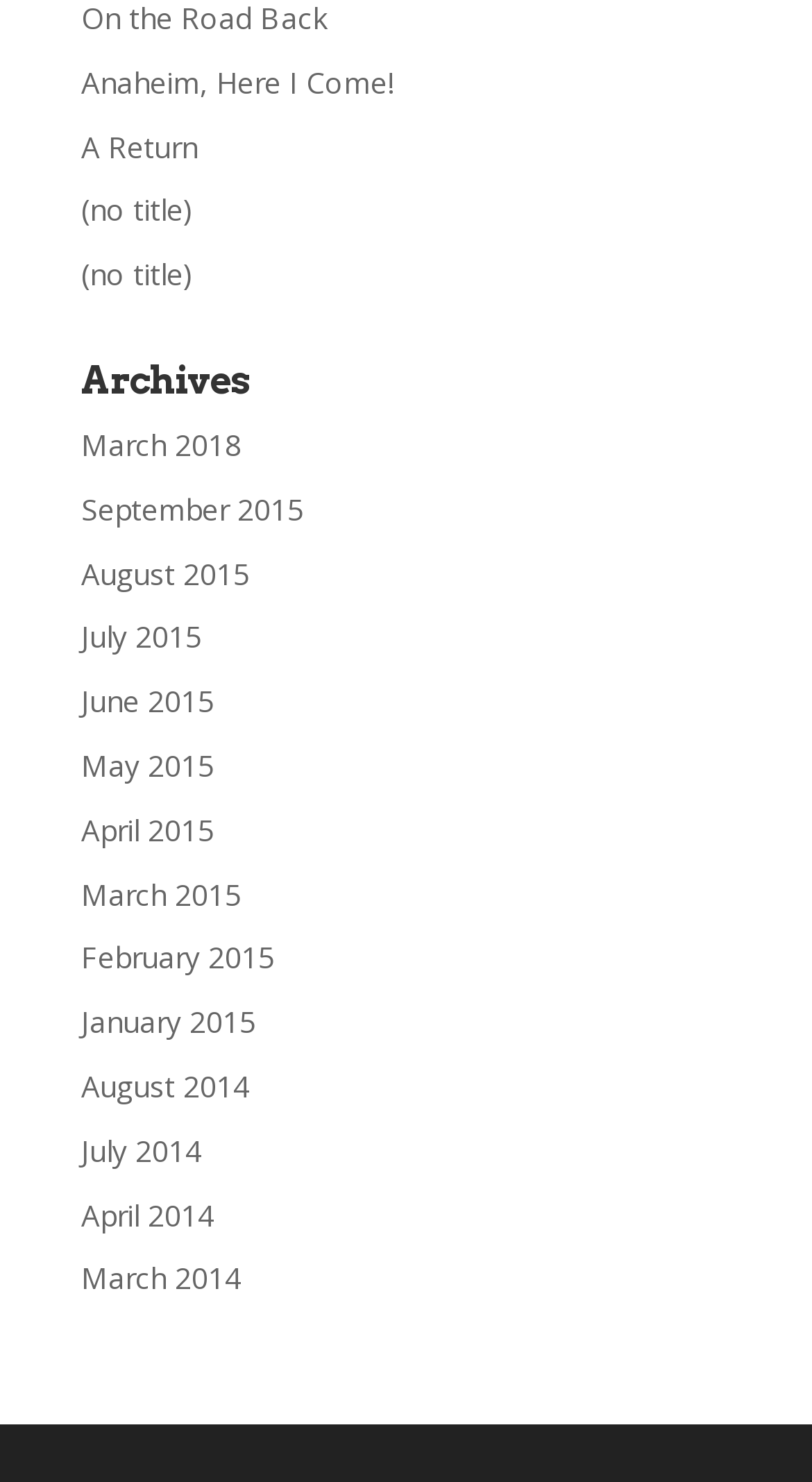Determine the bounding box coordinates of the region I should click to achieve the following instruction: "explore 'August 2015' archive". Ensure the bounding box coordinates are four float numbers between 0 and 1, i.e., [left, top, right, bottom].

[0.1, 0.373, 0.308, 0.4]